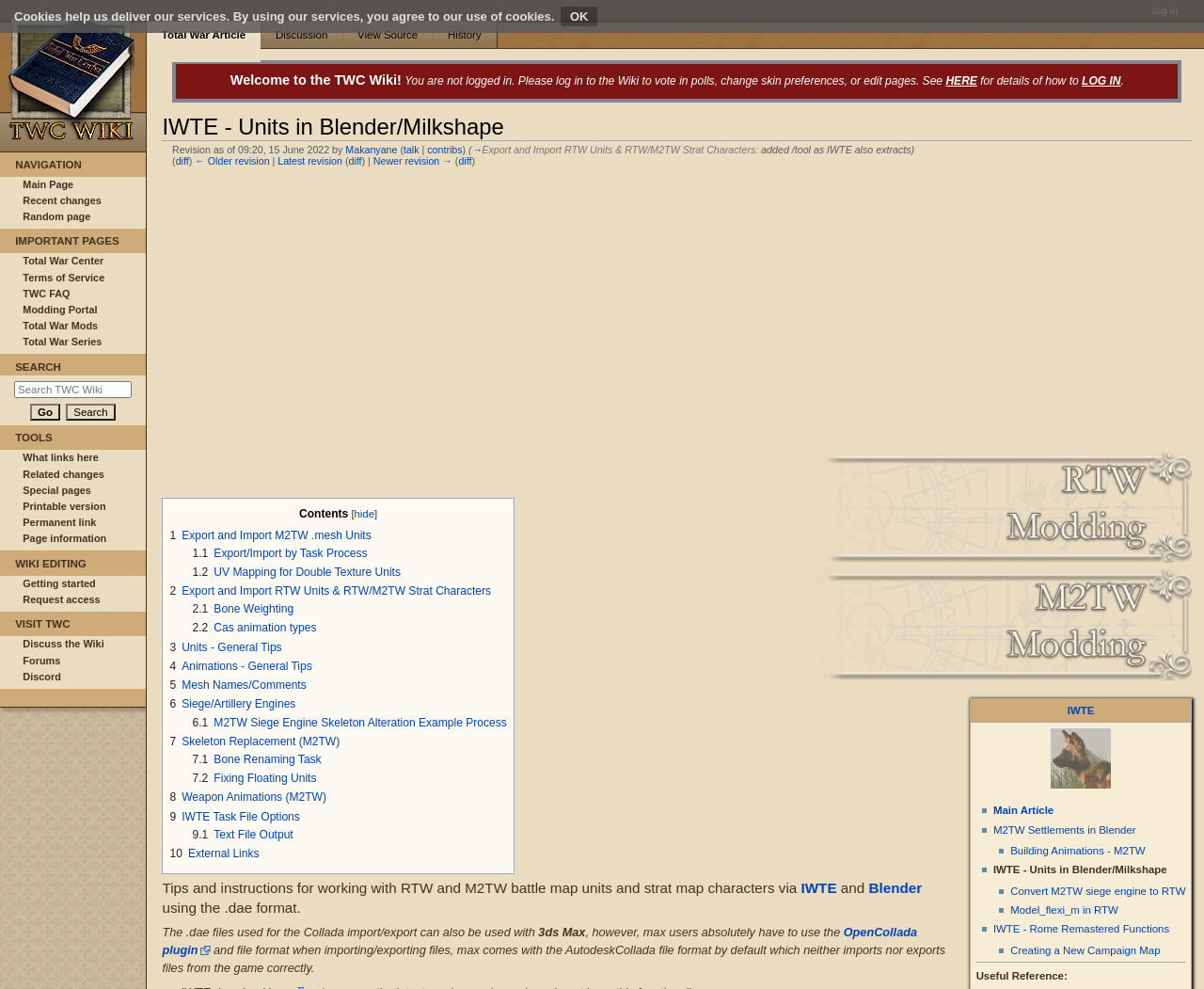Identify the bounding box coordinates for the UI element described as: "Printable version". The coordinates should be provided as four floats between 0 and 1: [left, top, right, bottom].

[0.019, 0.506, 0.088, 0.518]